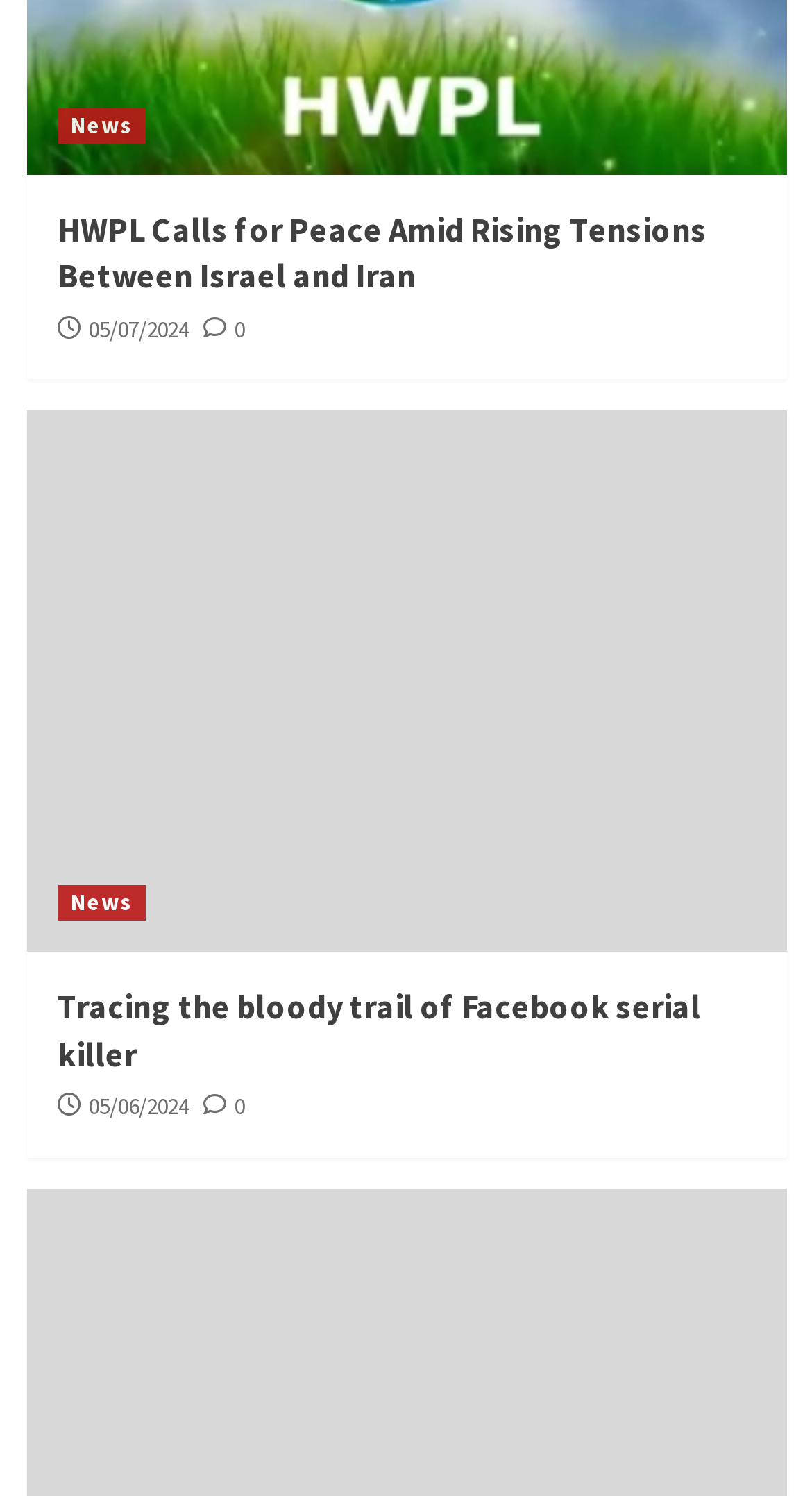Determine the bounding box coordinates of the section I need to click to execute the following instruction: "Read the article about HWPL Calls for Peace Amid Rising Tensions Between Israel and Iran". Provide the coordinates as four float numbers between 0 and 1, i.e., [left, top, right, bottom].

[0.071, 0.139, 0.871, 0.198]